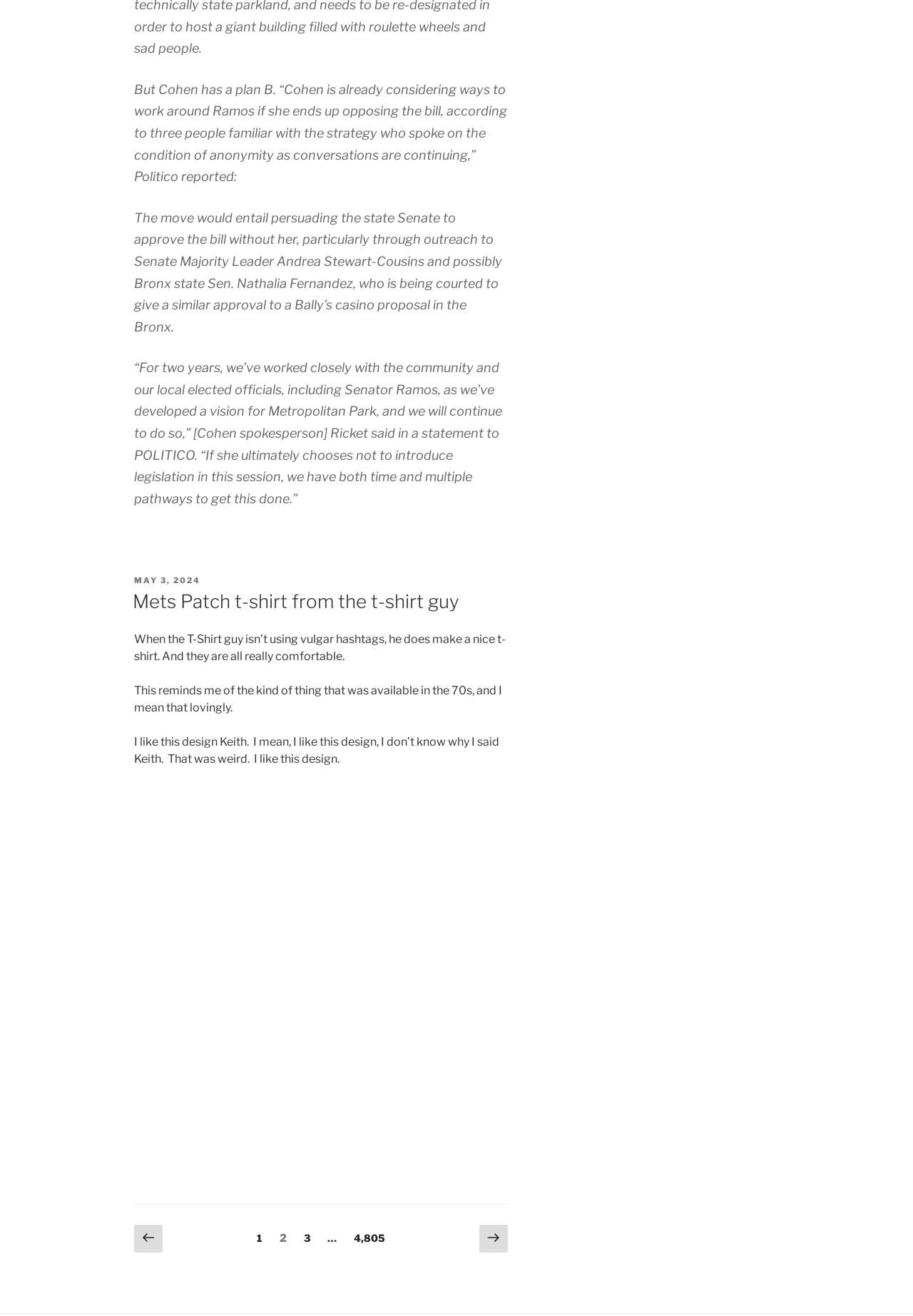Provide the bounding box coordinates of the section that needs to be clicked to accomplish the following instruction: "Click on 'Mets Patch t-shirt from the t-shirt guy'."

[0.145, 0.448, 0.503, 0.465]